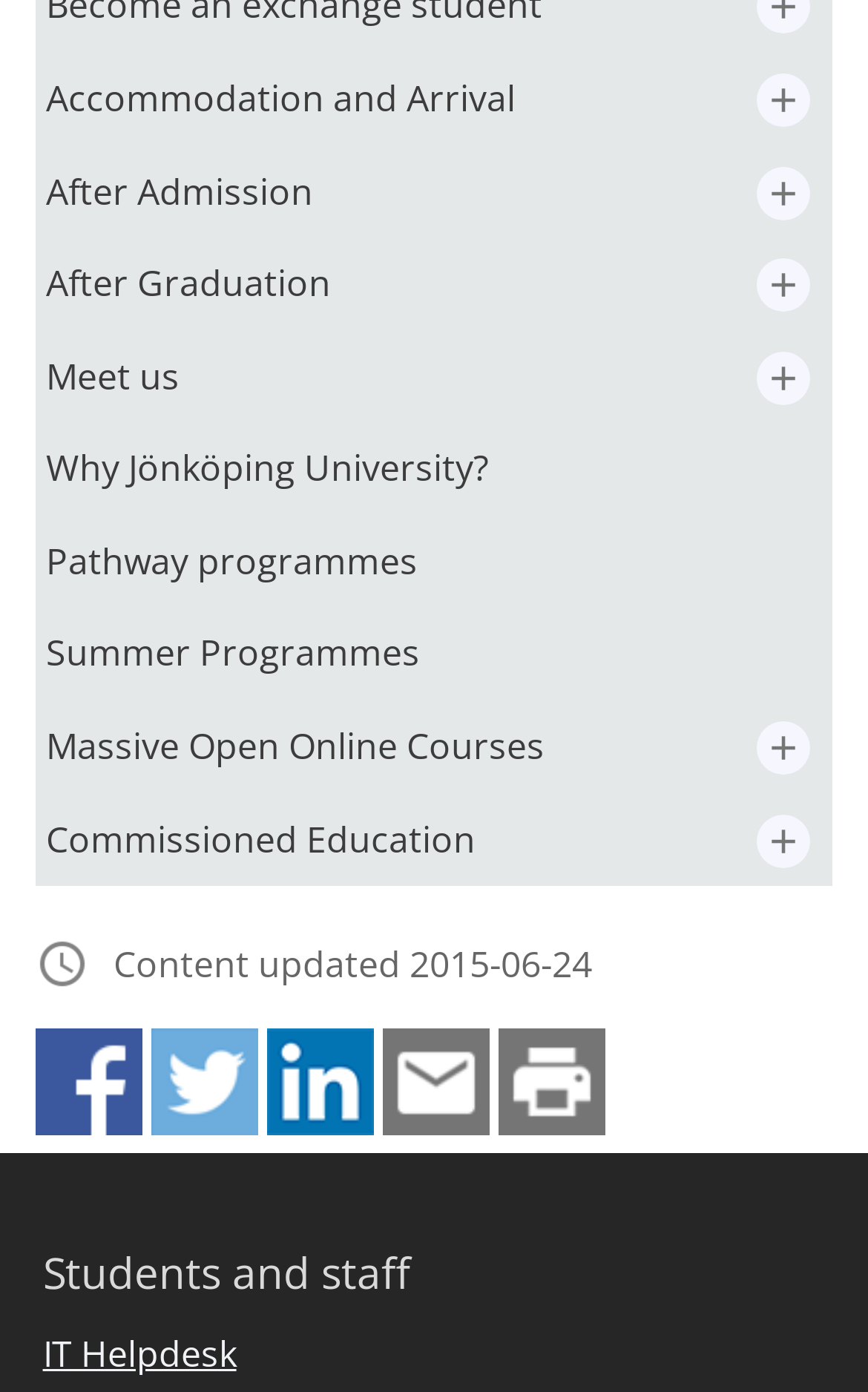Specify the bounding box coordinates of the area to click in order to execute this command: 'Expand Accommodation and Arrival submenu'. The coordinates should consist of four float numbers ranging from 0 to 1, and should be formatted as [left, top, right, bottom].

[0.873, 0.053, 0.934, 0.091]